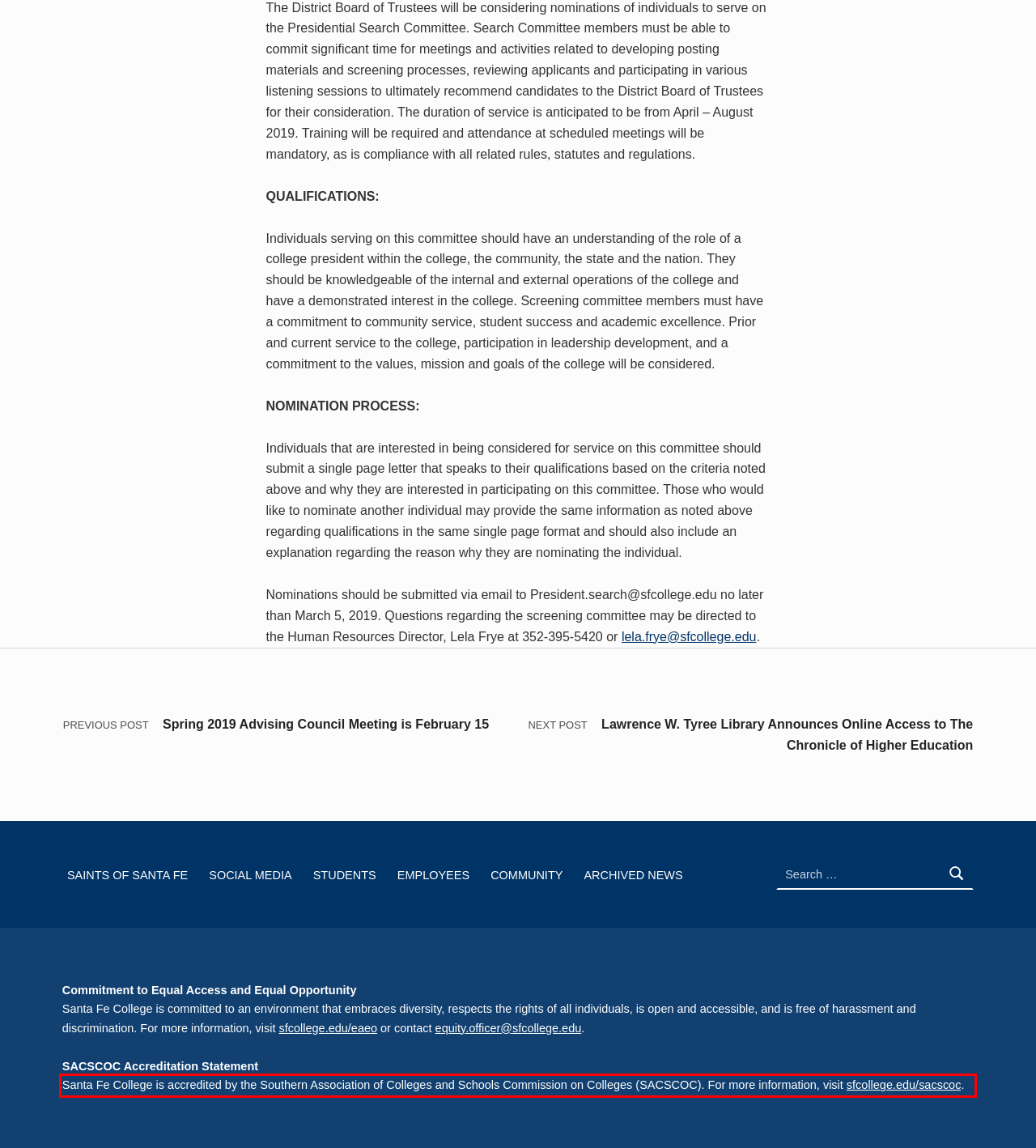There is a screenshot of a webpage with a red bounding box around a UI element. Please use OCR to extract the text within the red bounding box.

Santa Fe College is accredited by the Southern Association of Colleges and Schools Commission on Colleges (SACSCOC). For more information, visit sfcollege.edu/sacscoc.